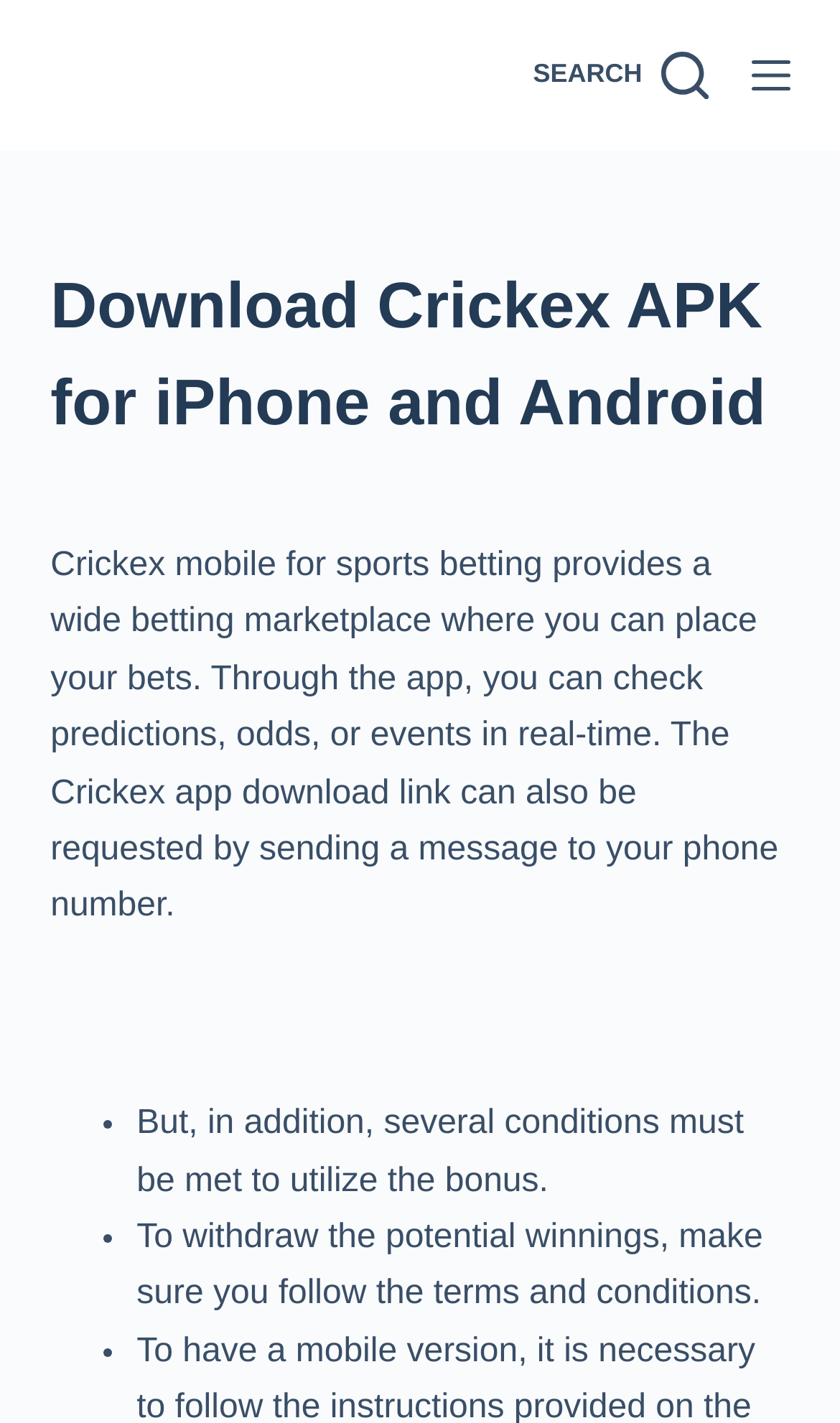What is the purpose of Crickex mobile? Based on the image, give a response in one word or a short phrase.

Sports betting